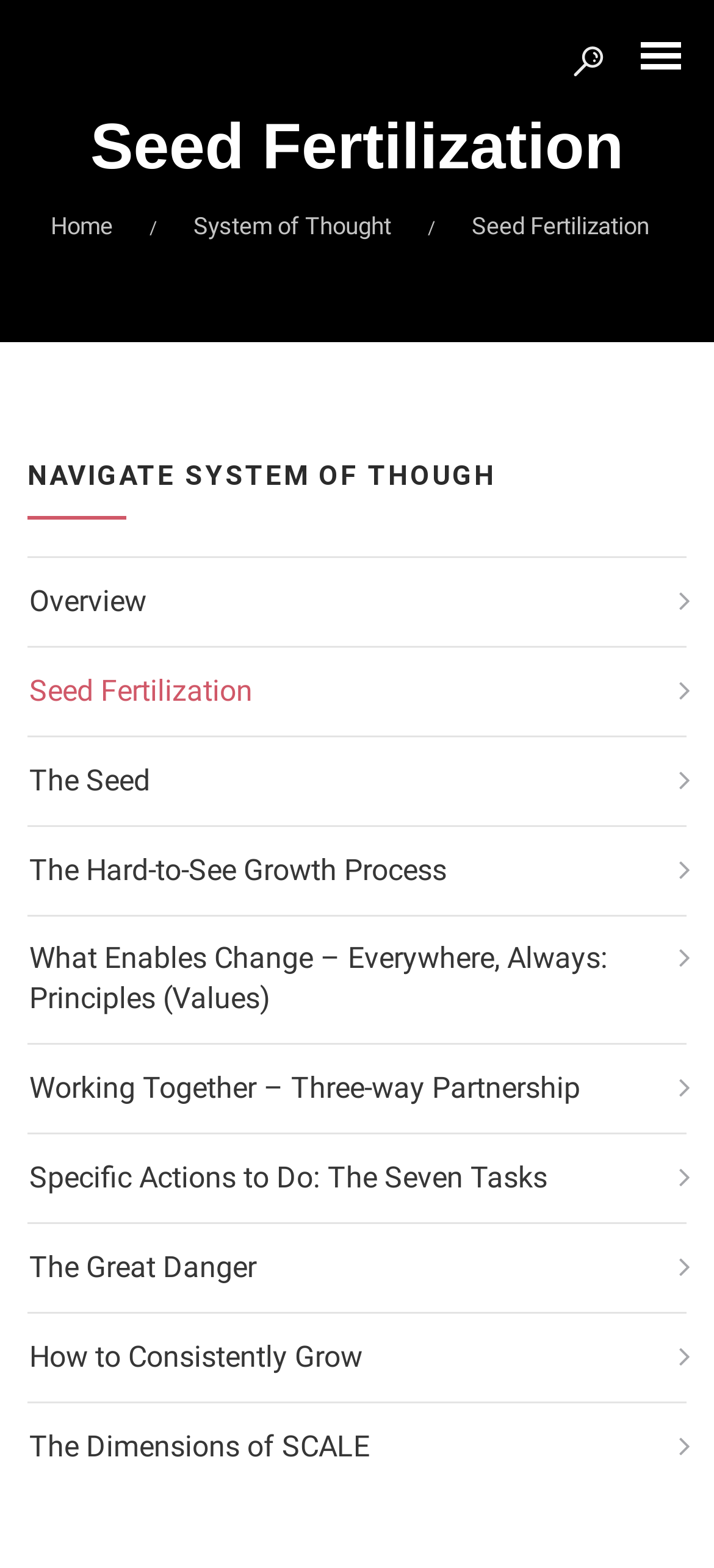Determine the bounding box coordinates for the clickable element required to fulfill the instruction: "Navigate to the Seed Fertilization page". Provide the coordinates as four float numbers between 0 and 1, i.e., [left, top, right, bottom].

[0.058, 0.132, 0.171, 0.158]